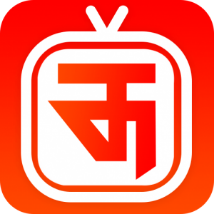Can you give a detailed response to the following question using the information from the image? What does the logo represent?

The logo, with its unique design and color scheme, represents Thop TV's brand identity and commitment to delivering a diverse viewing experience to its users.